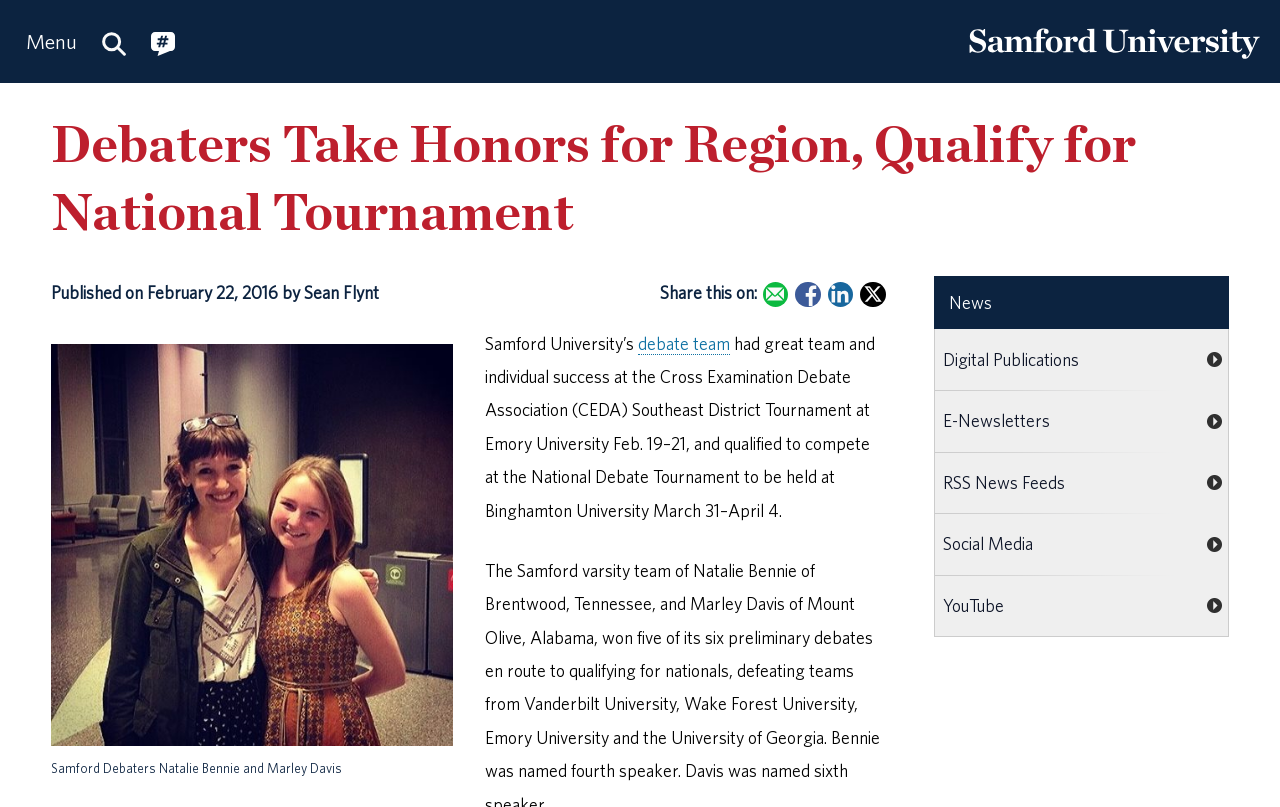How many social media platforms are mentioned?
Utilize the information in the image to give a detailed answer to the question.

I counted the number of social media platforms mentioned by looking at the links under 'Connect with us on social media.' and found Facebook, LinkedIn, Twitter, and two others, which makes a total of 5.